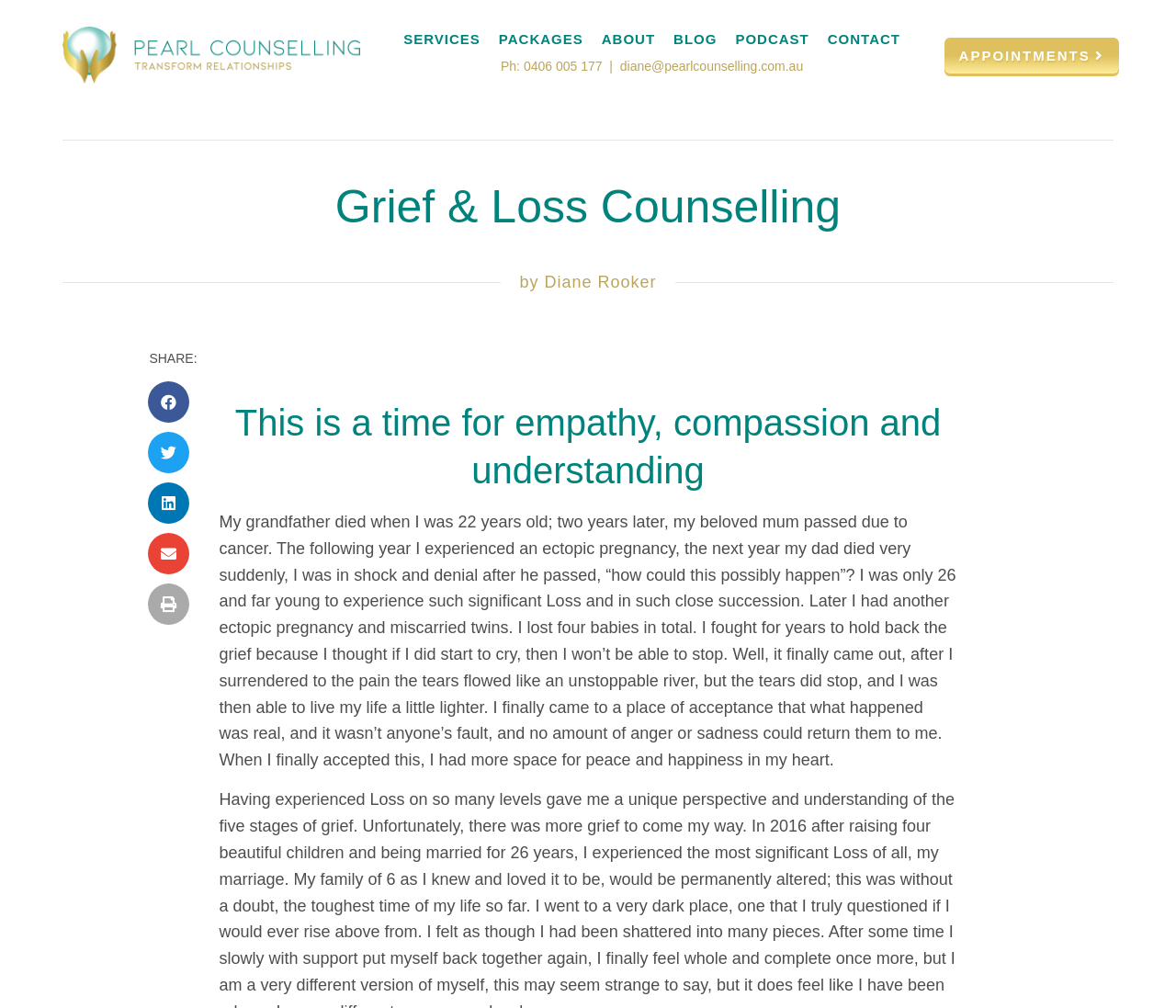Specify the bounding box coordinates of the region I need to click to perform the following instruction: "Share on facebook". The coordinates must be four float numbers in the range of 0 to 1, i.e., [left, top, right, bottom].

[0.126, 0.378, 0.161, 0.419]